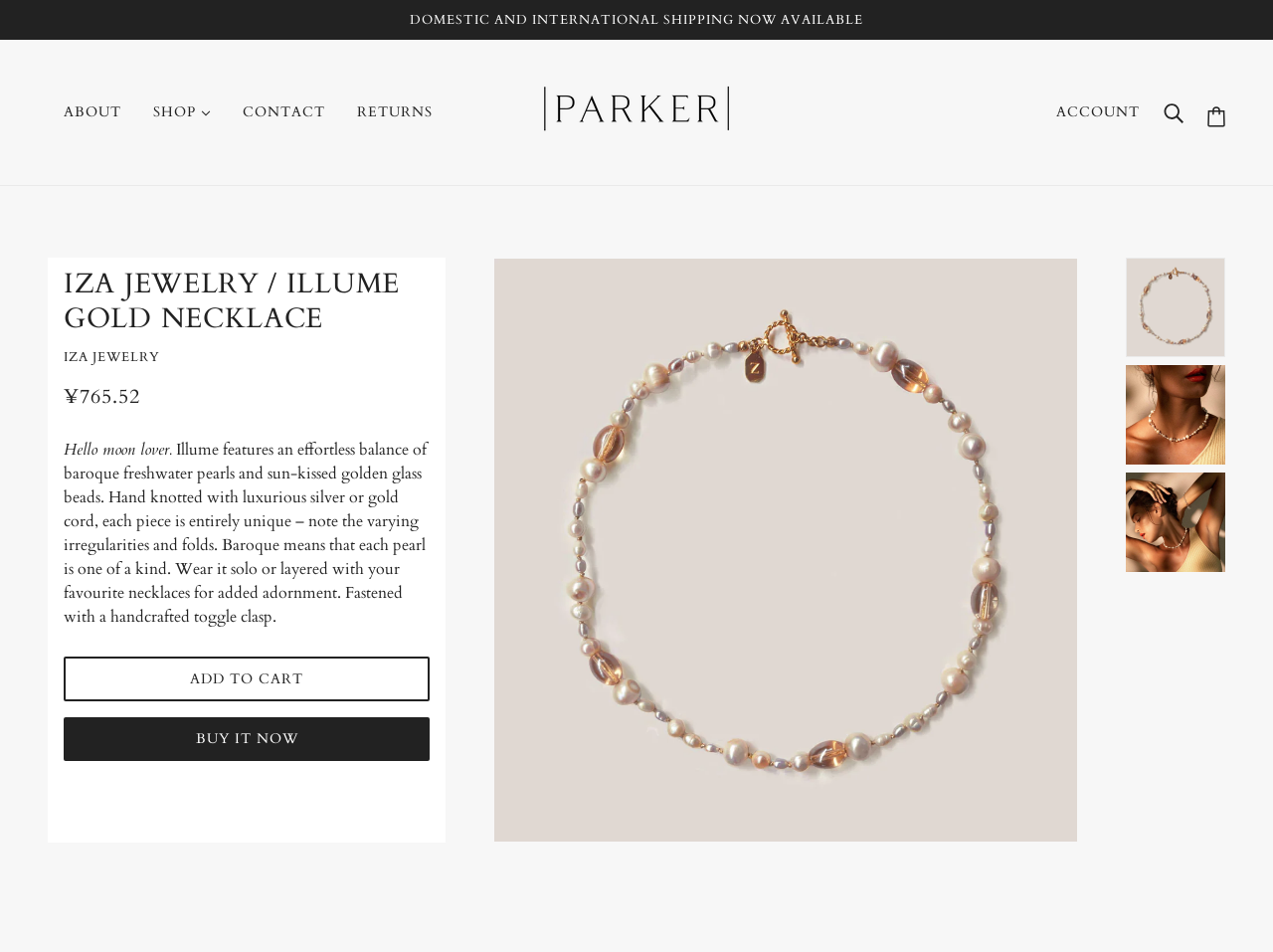Elaborate on the information and visuals displayed on the webpage.

This webpage is an e-commerce product page for the "Illume Gold Necklace" from IZA Jewelry. At the top, there is a notification about domestic and international shipping being available. The navigation menu is located at the top, with links to "About", "Shop", "Brands", and other categories. The "Shop" link has a dropdown menu with subcategories like "Women's", "Men's", and "Jewellery".

Below the navigation menu, there is a large product image of the Illume Gold Necklace. To the left of the image, there is a section with product information, including the product name, price (¥765.52), and a detailed description of the necklace. The description mentions the materials used, the unique features of the product, and how it can be styled.

Under the product description, there are two buttons: "ADD TO CART" and "BUY IT NOW". To the right of the product image, there is a link to "Enlarge product image", which allows users to view the product in more detail.

At the bottom of the page, there are links to "CONTACT", "RETURNS", and "Parker People", as well as a search bar and a cart icon. The Parker People link has a logo image next to it.